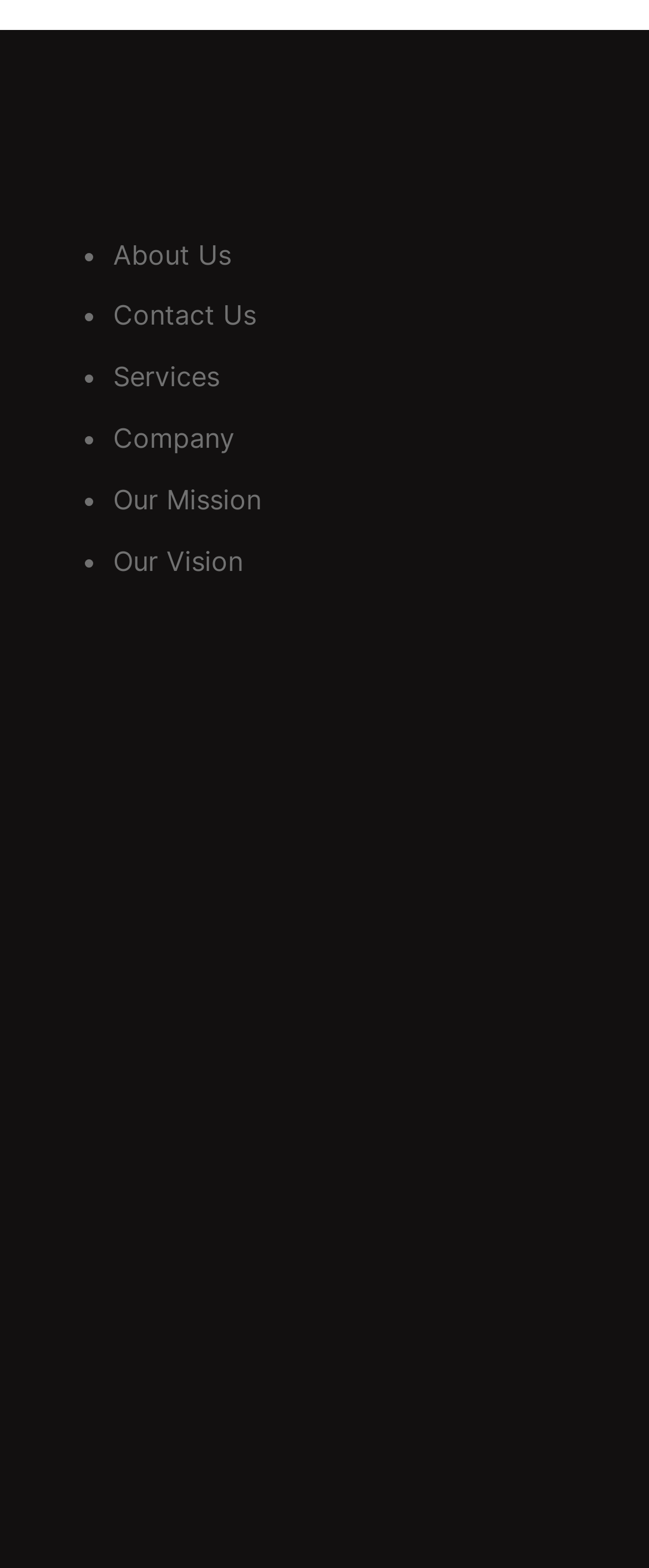Using the description "Company", locate and provide the bounding box of the UI element.

[0.174, 0.269, 0.362, 0.29]